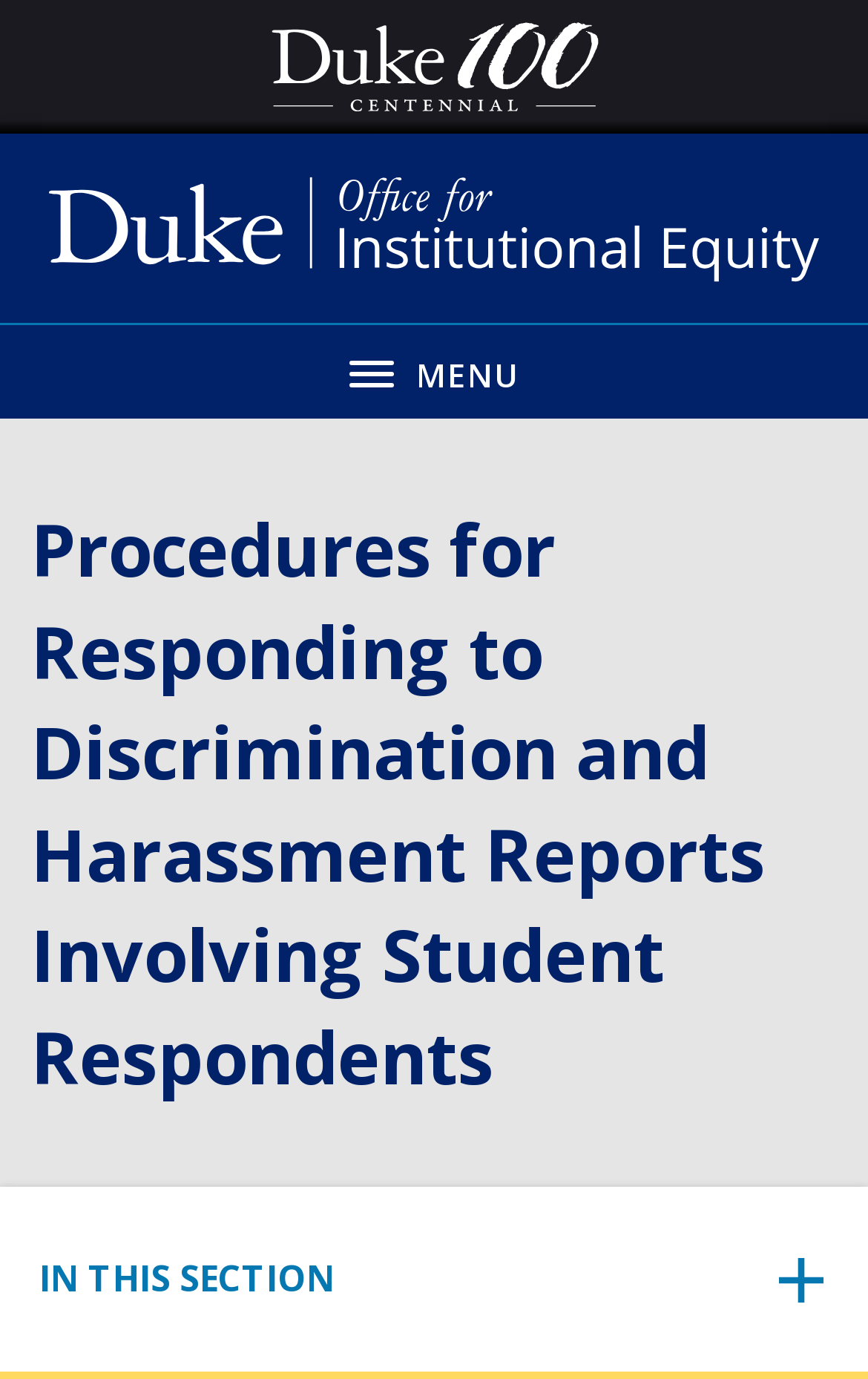What is the main title displayed on this webpage?

Procedures for Responding to Discrimination and Harassment Reports Involving Student Respondents